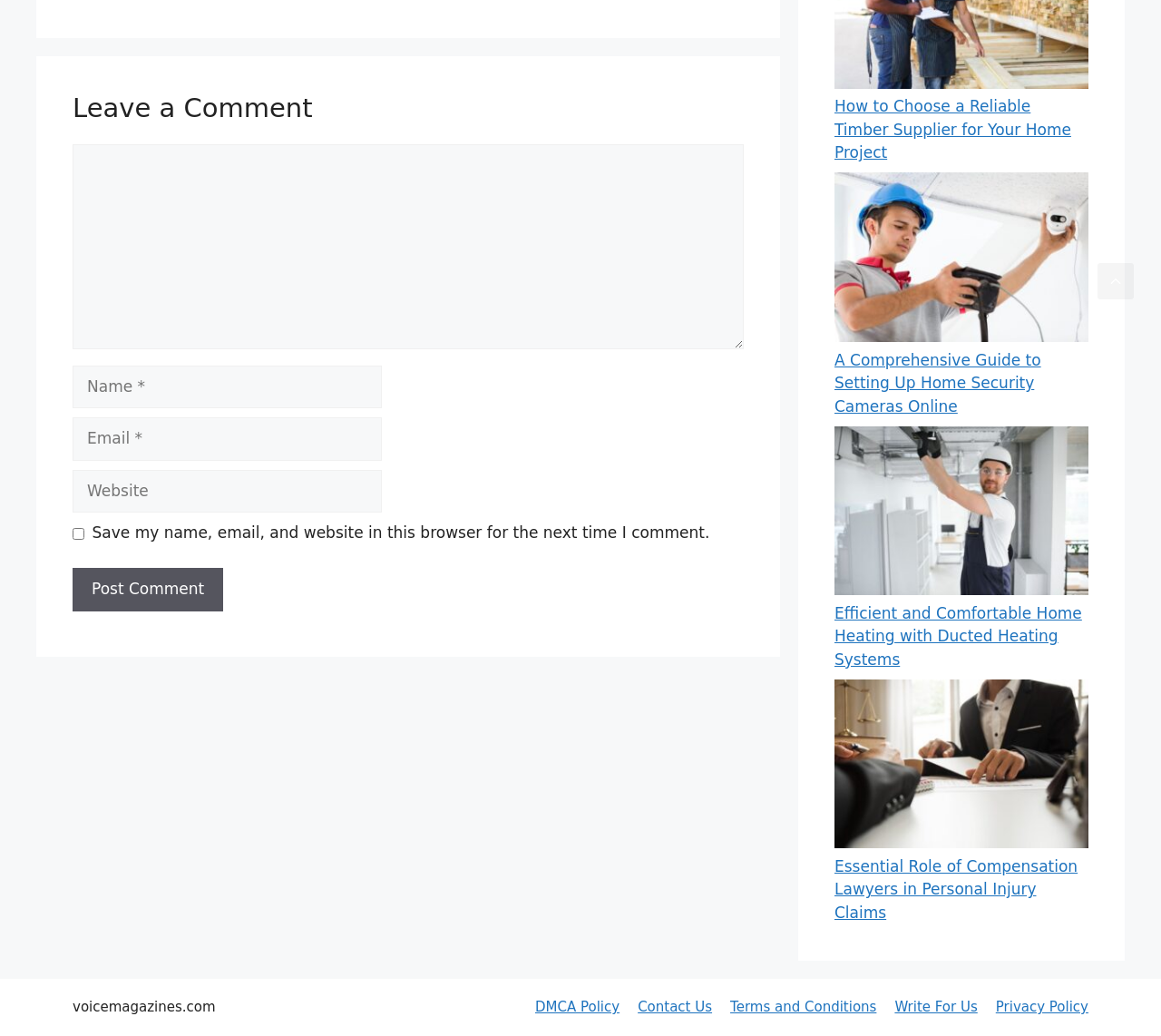Answer the question in one word or a short phrase:
What is the purpose of the button 'Post Comment'?

Submit comment